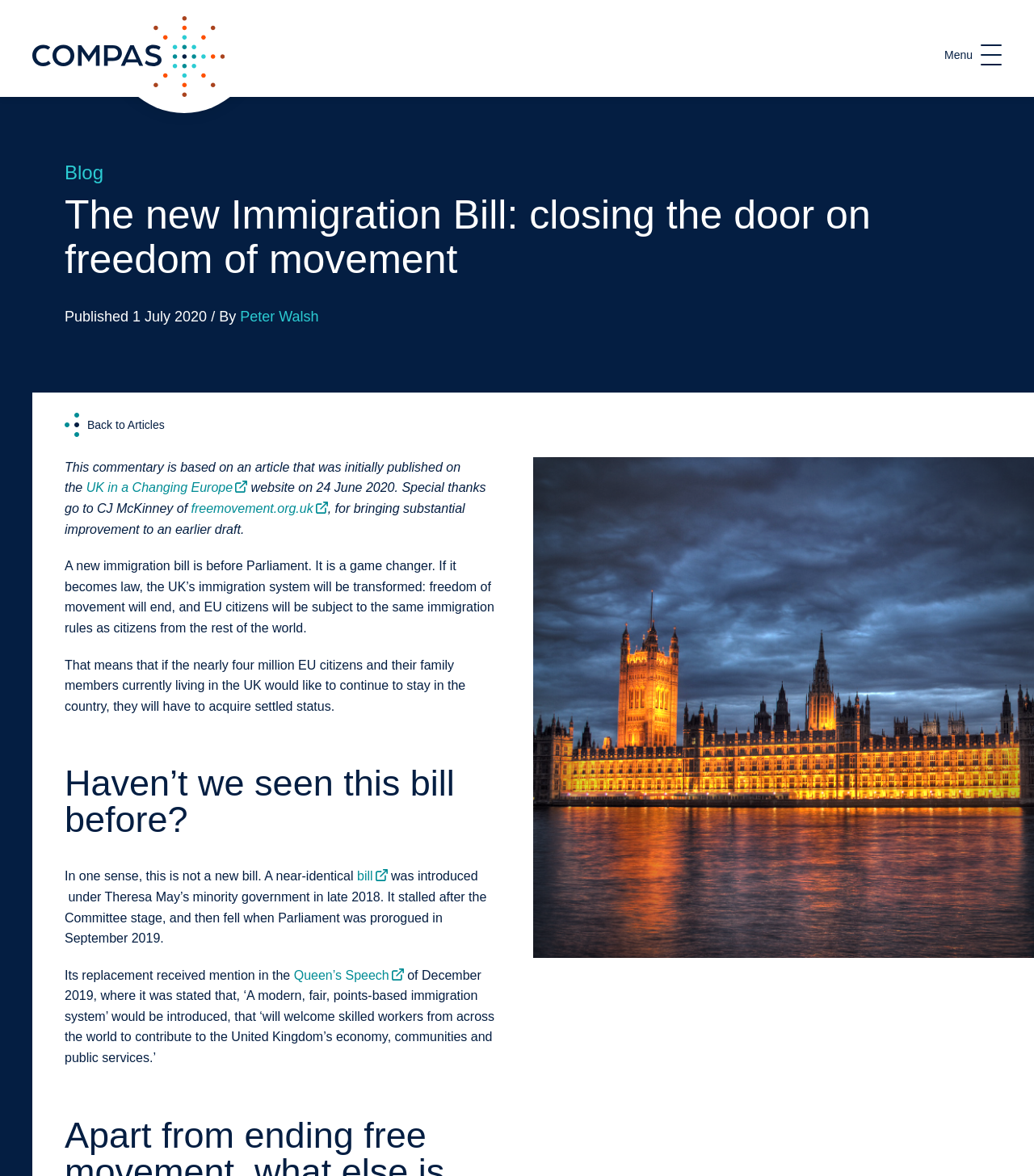Pinpoint the bounding box coordinates of the clickable area necessary to execute the following instruction: "Visit the UK in a Changing Europe website". The coordinates should be given as four float numbers between 0 and 1, namely [left, top, right, bottom].

[0.083, 0.409, 0.239, 0.421]